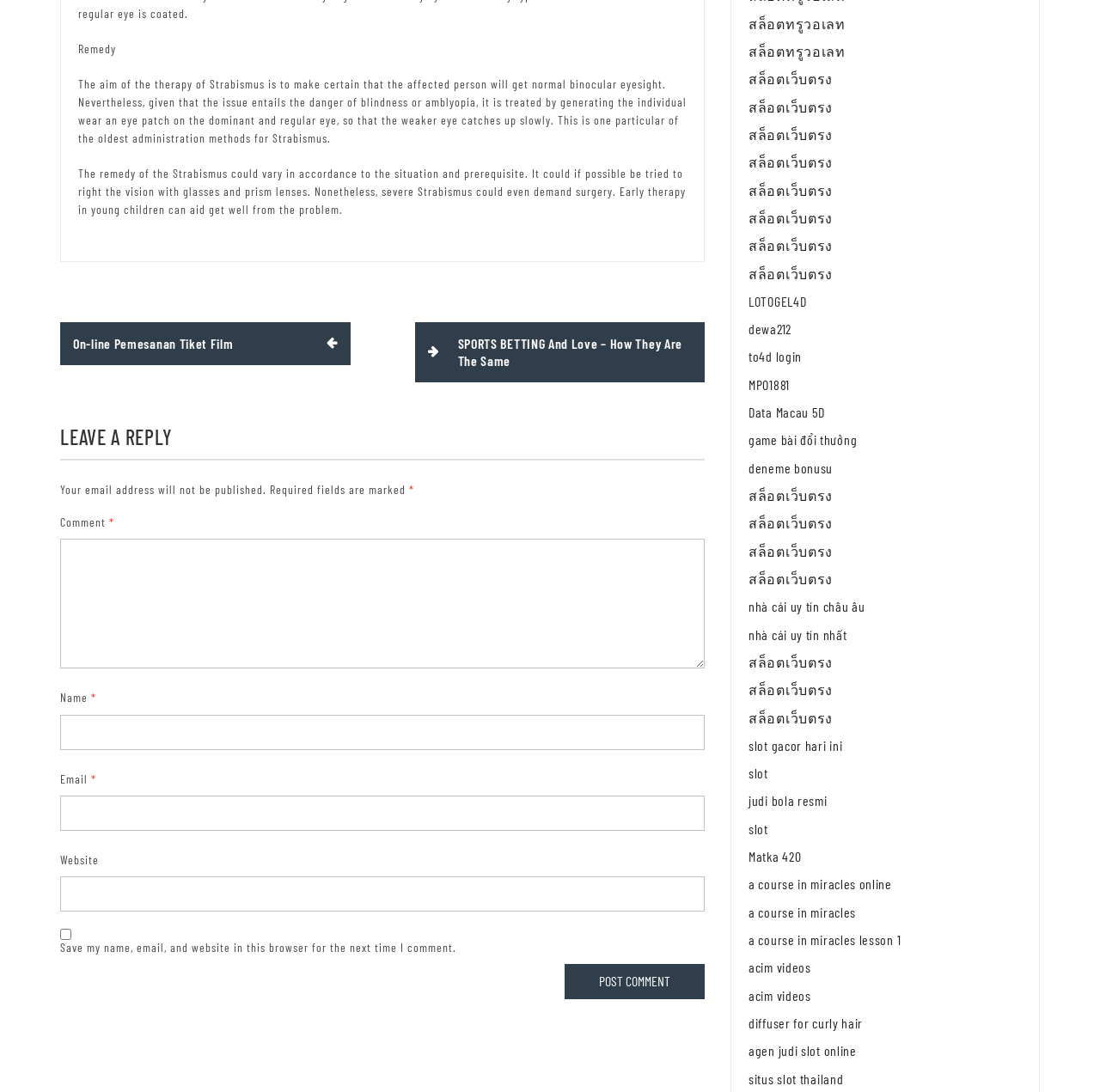Determine the bounding box coordinates for the element that should be clicked to follow this instruction: "Click on the 'SPORTS BETTING And Love – How They Are The Same' link". The coordinates should be given as four float numbers between 0 and 1, in the format [left, top, right, bottom].

[0.377, 0.295, 0.641, 0.35]